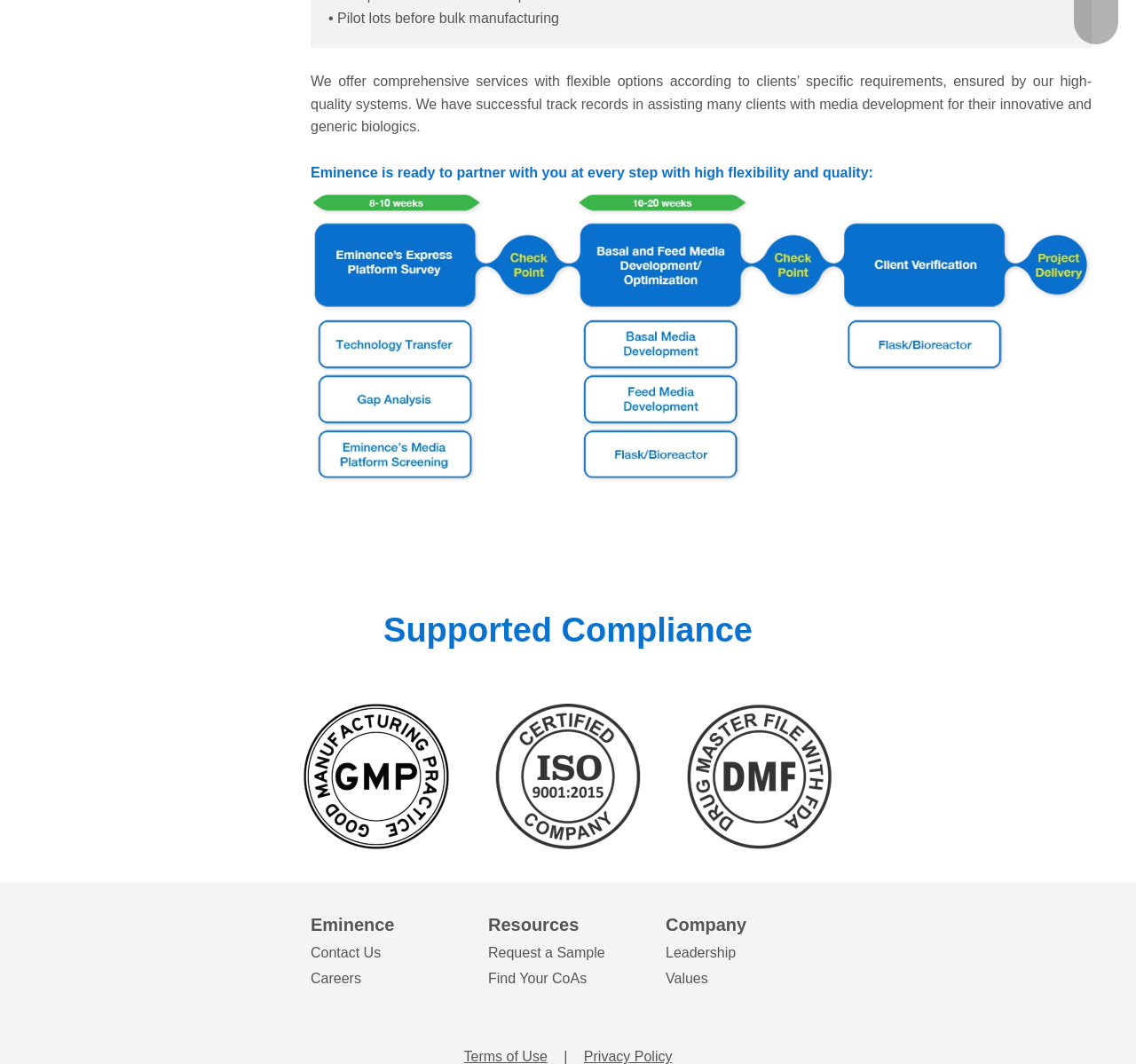Extract the bounding box coordinates for the UI element described as: "aria-label="se1"".

[0.273, 0.173, 0.961, 0.466]